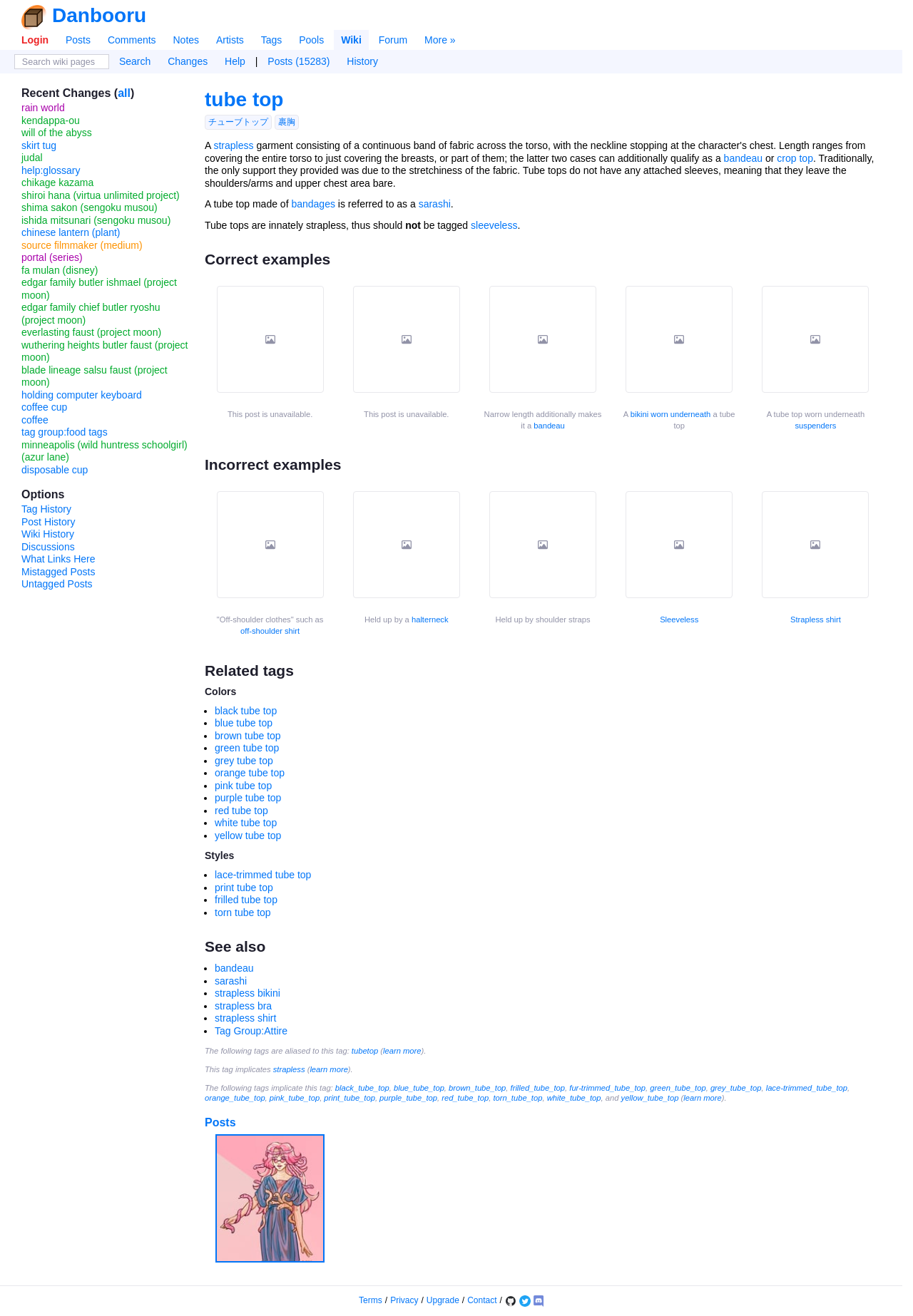Please specify the coordinates of the bounding box for the element that should be clicked to carry out this instruction: "Search wiki pages". The coordinates must be four float numbers between 0 and 1, formatted as [left, top, right, bottom].

[0.016, 0.041, 0.12, 0.053]